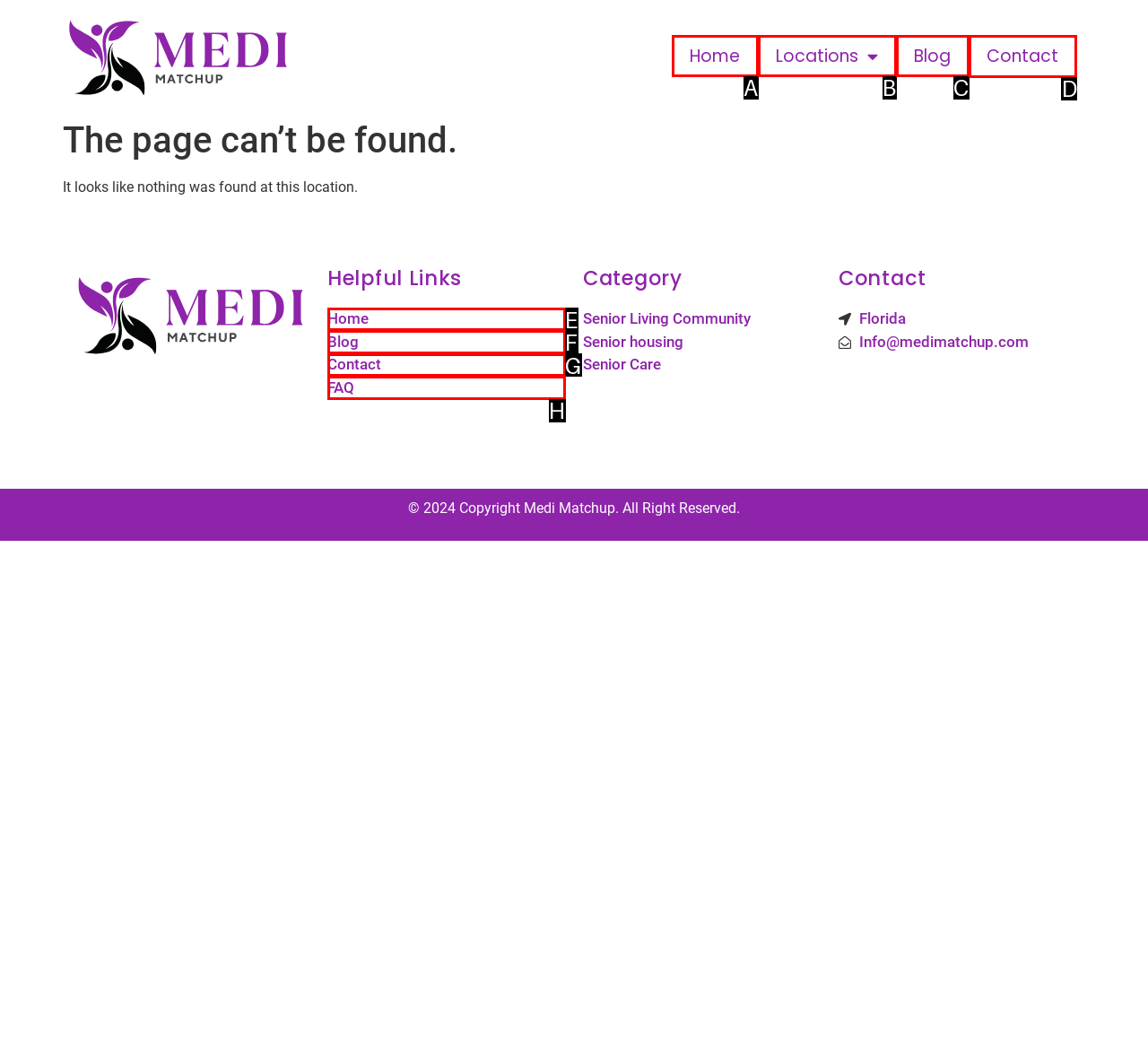Given the task: contact us, indicate which boxed UI element should be clicked. Provide your answer using the letter associated with the correct choice.

D